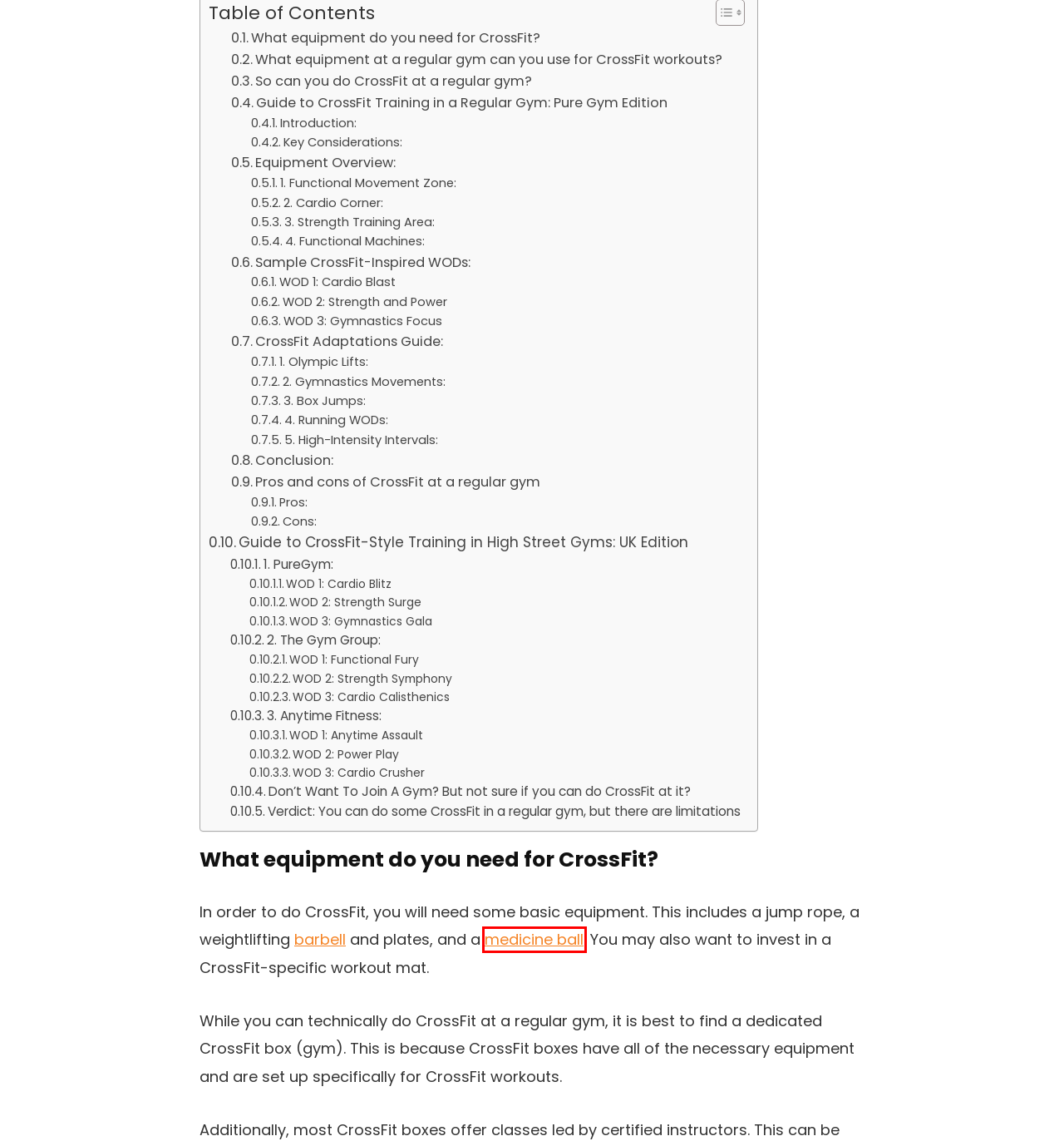Given a webpage screenshot with a UI element marked by a red bounding box, choose the description that best corresponds to the new webpage that will appear after clicking the element. The candidates are:
A. Medicine Balls UK - Gym Save
B. Fitness & Gym Equipment Brands UK - Gym Save
C. Leisure Equipment UK - Gym Save
D. How much do CrossFit gyms cost? - Gym Save
E. Why are CrossFit gyms called boxes? - Gym Save
F. Barbells For Sale UK - Gym Save
G. CrossFit Gym Guide UK - CrossFit Gyms & Classes Near Me
H. Pull Up Bars UK - Gym Save

A